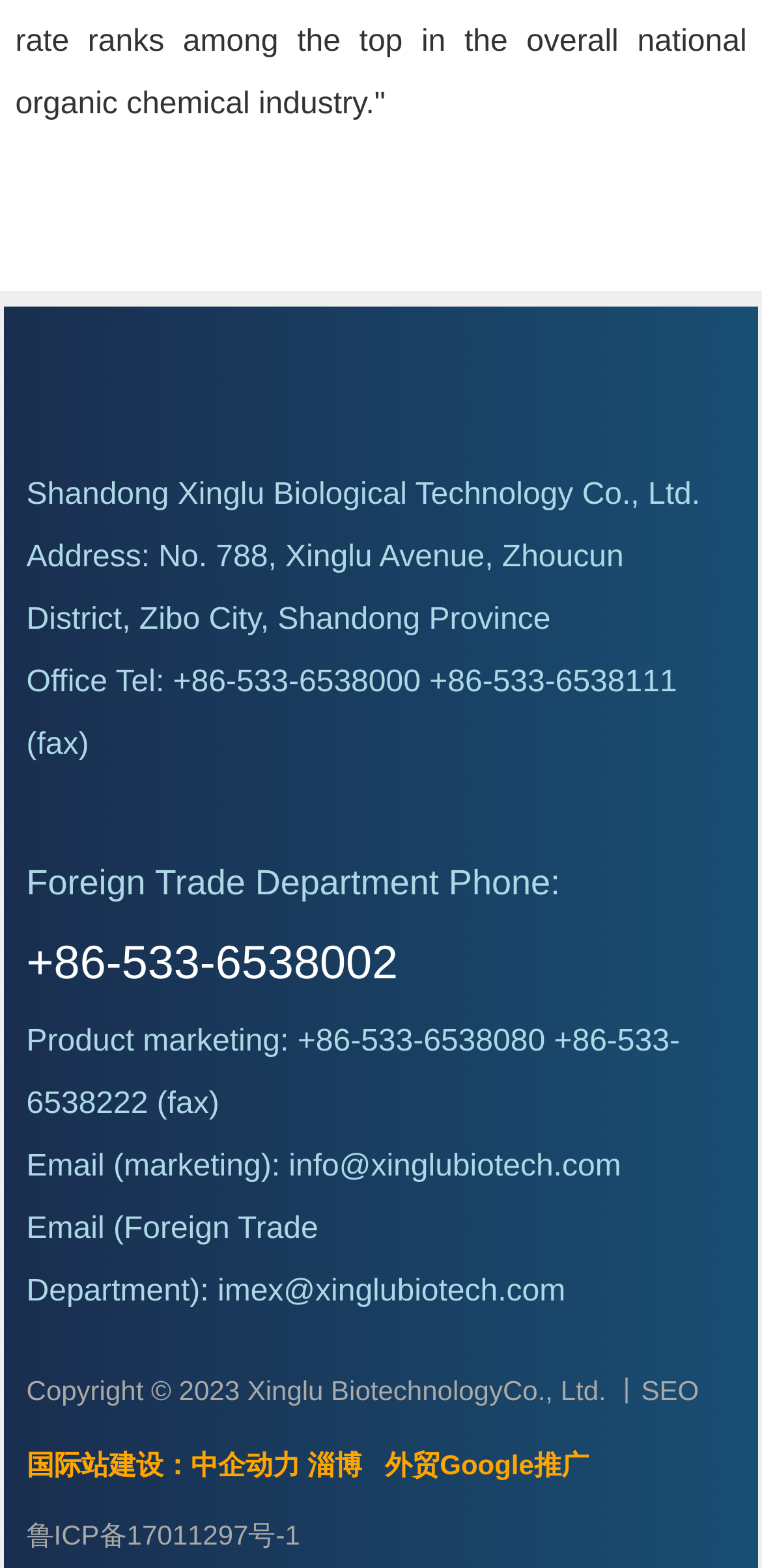What is the company name?
Please respond to the question with a detailed and well-explained answer.

The company name is obtained from the image and link elements at the top of the webpage, which both contain the text 'Shandong Xinglu Biotechnology Co., Ltd.'.